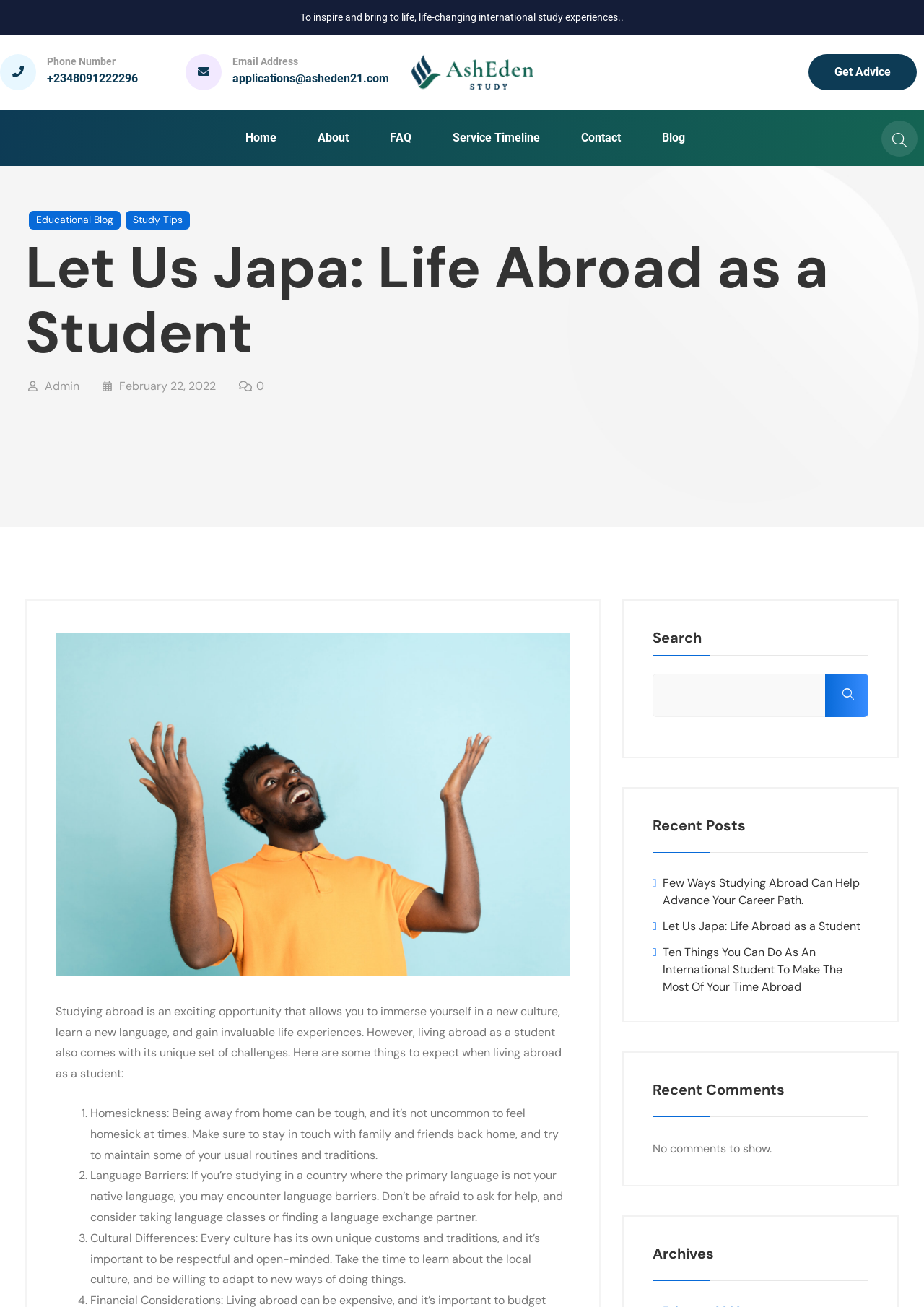Can you show the bounding box coordinates of the region to click on to complete the task described in the instruction: "Contact Asheden Study"?

[0.629, 0.098, 0.684, 0.114]